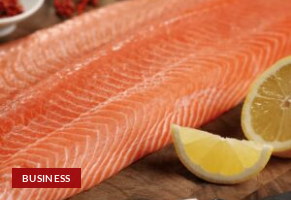What is visible in the background?
Please give a well-detailed answer to the question.

In the background of the image, a small bowl of spices is visible, hinting at potential flavor enhancements for culinary preparations.